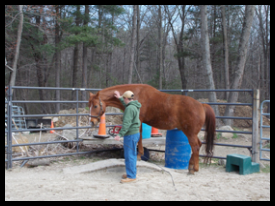What is the purpose of the fenced area?
Please give a detailed answer to the question using the information shown in the image.

The fenced area surrounded by trees is likely used for equine lessons, as it provides a natural and serene setting ideal for horse training, and the presence of training equipment and obstacles in the background further supports this purpose.